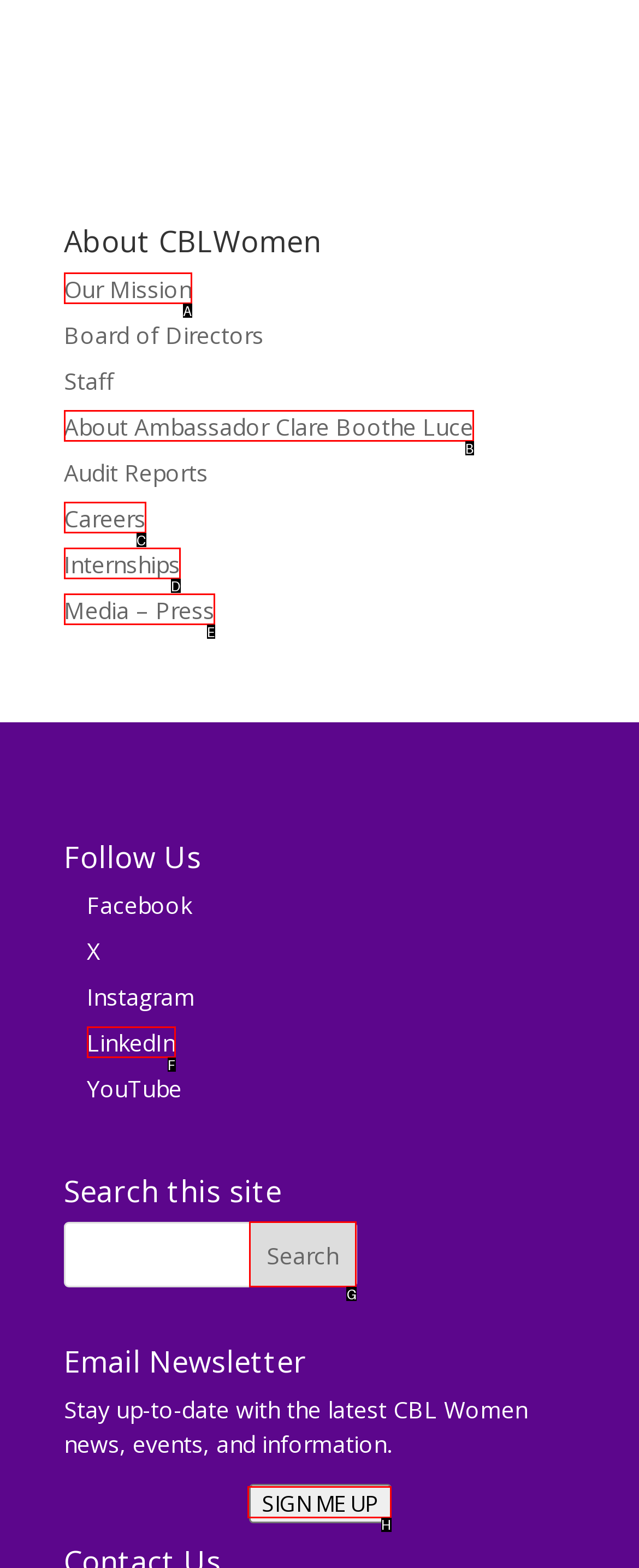To complete the task: Sign up for the email newsletter, select the appropriate UI element to click. Respond with the letter of the correct option from the given choices.

H